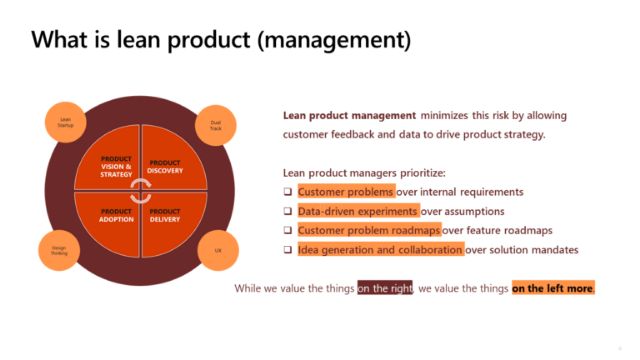What takes precedence over internal requirements?
Give a one-word or short phrase answer based on the image.

Customer problems